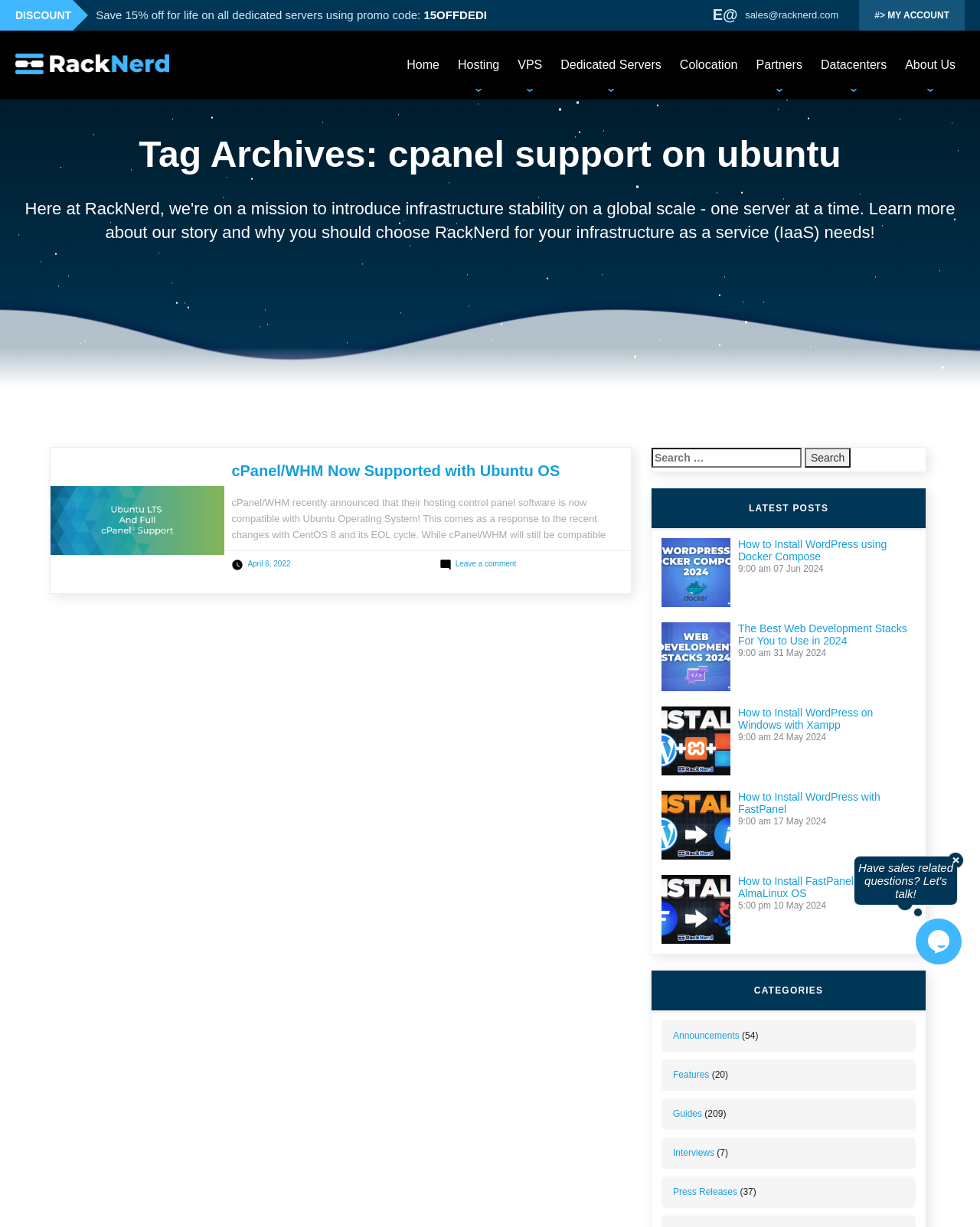Please find the bounding box coordinates for the clickable element needed to perform this instruction: "Search for something".

[0.665, 0.365, 0.945, 0.384]